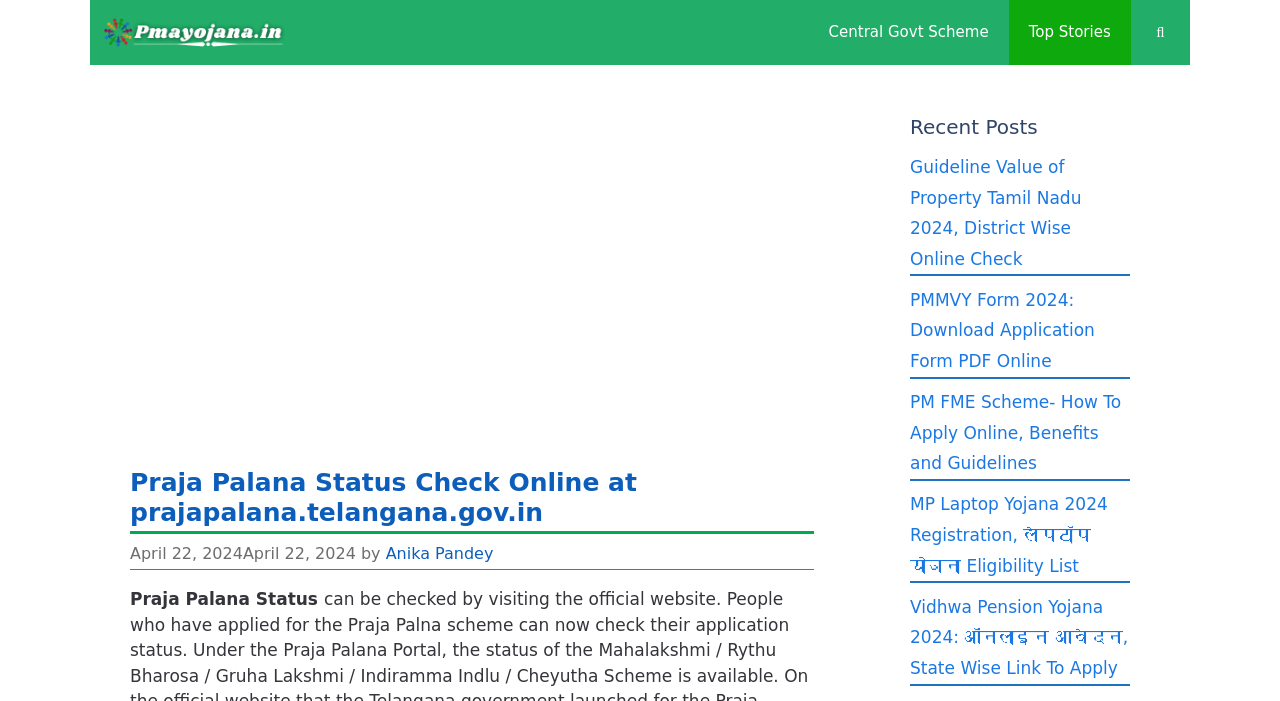Determine the main text heading of the webpage and provide its content.

Praja Palana Status Check Online at prajapalana.telangana.gov.in